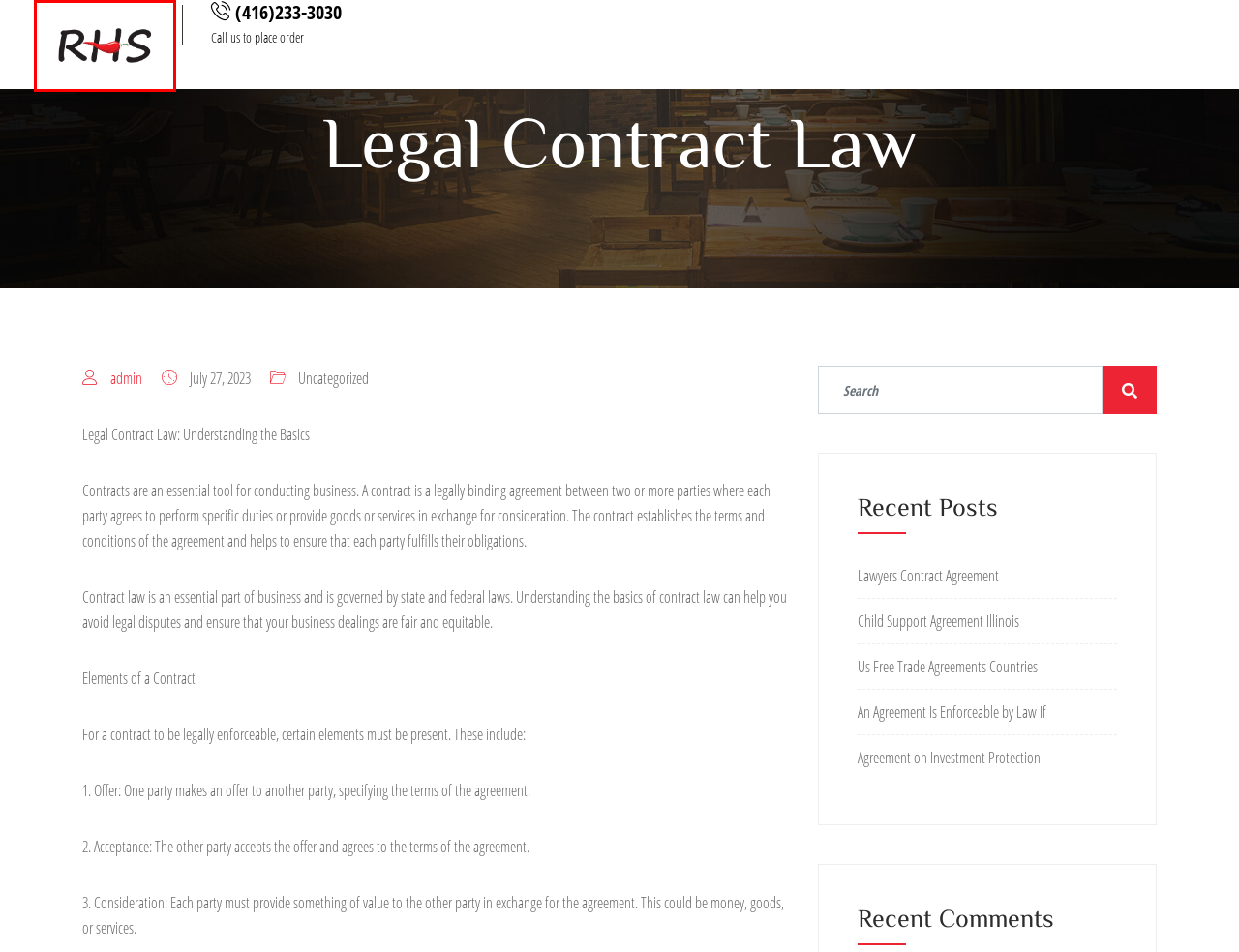A screenshot of a webpage is given, marked with a red bounding box around a UI element. Please select the most appropriate webpage description that fits the new page after clicking the highlighted element. Here are the candidates:
A. Lawyers Contract Agreement – Hyderabad Spices
B. Us Free Trade Agreements Countries – Hyderabad Spices
C. Hyderabad Spices – Authentic taste Hyderabad in Canada
D. An Agreement Is Enforceable by Law If – Hyderabad Spices
E. admin – Hyderabad Spices
F. Child Support Agreement Illinois – Hyderabad Spices
G. Why a Prenuptial Agreement Is Good – Hyderabad Spices
H. Agreement on Investment Protection – Hyderabad Spices

C